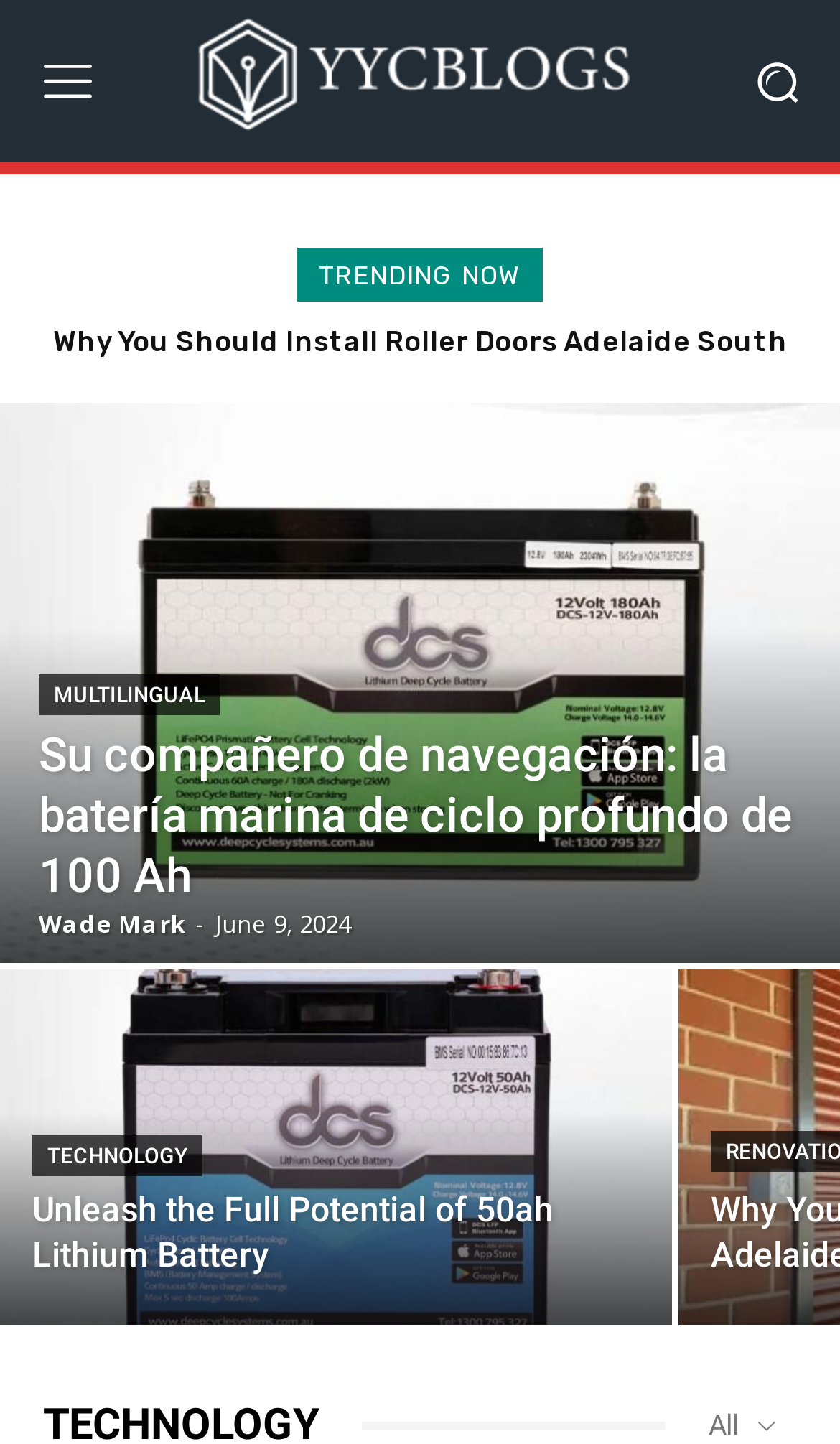Please identify the bounding box coordinates of the area that needs to be clicked to fulfill the following instruction: "Go to the 'Artist List'."

None